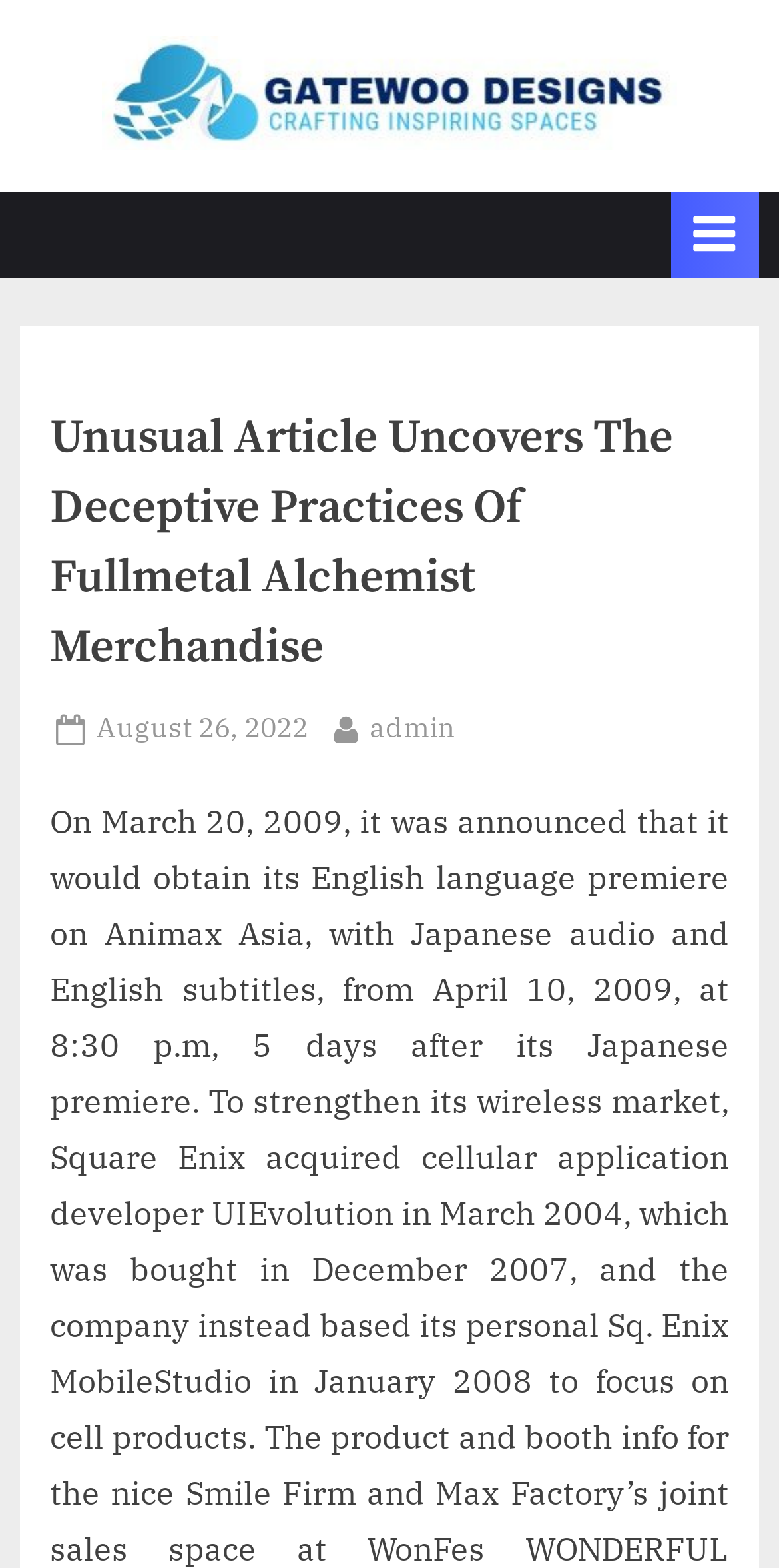Extract the bounding box coordinates for the HTML element that matches this description: "By admin". The coordinates should be four float numbers between 0 and 1, i.e., [left, top, right, bottom].

[0.474, 0.45, 0.584, 0.48]